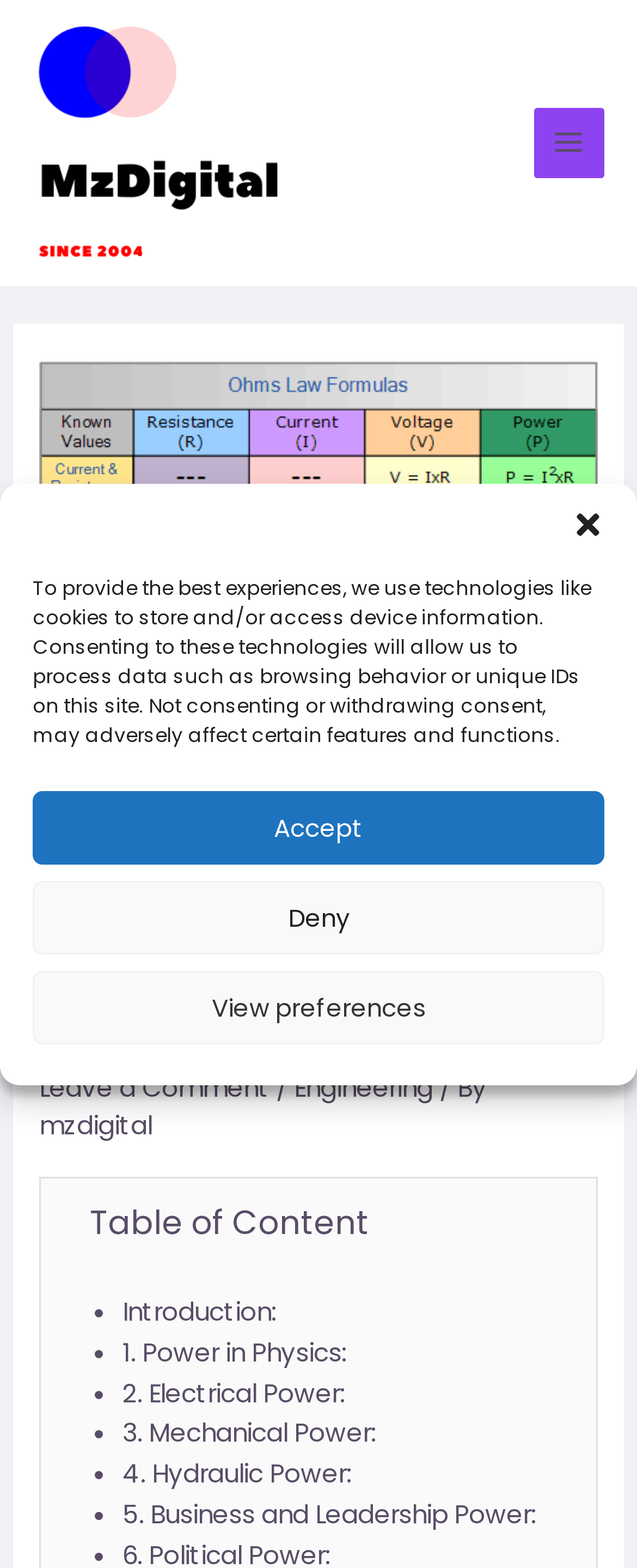What is the theme of the fifth section in the table of content?
Utilize the information in the image to give a detailed answer to the question.

By examining the link text of the fifth section in the table of content, I determine that the theme of this section is related to business and leadership, which is a departure from the previous sections that focus on physics and engineering.